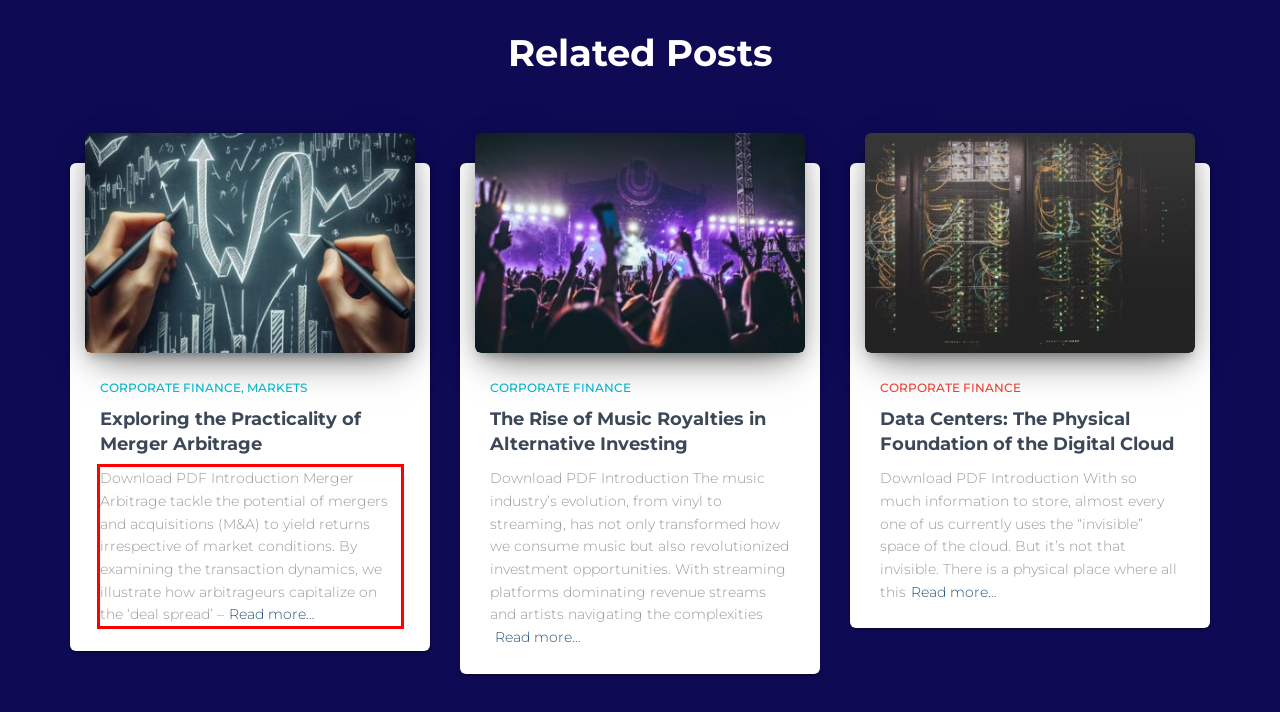You are looking at a screenshot of a webpage with a red rectangle bounding box. Use OCR to identify and extract the text content found inside this red bounding box.

Download PDF Introduction Merger Arbitrage tackle the potential of mergers and acquisitions (M&A) to yield returns irrespective of market conditions. By examining the transaction dynamics, we illustrate how arbitrageurs capitalize on the ‘deal spread’ –Read more…